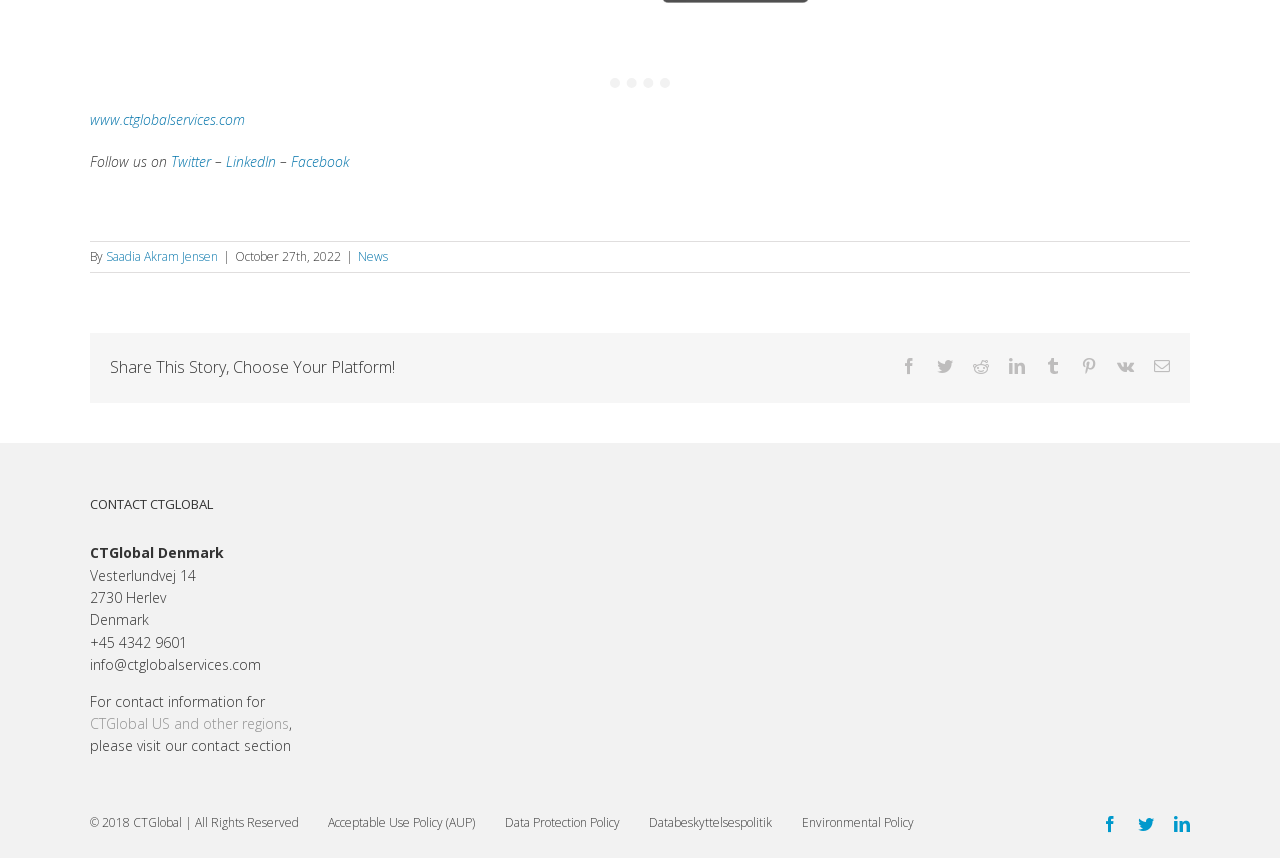What is the purpose of the social media links?
Please answer the question with as much detail as possible using the screenshot.

The social media links are provided under the heading 'Share This Story, Choose Your Platform!' which suggests that the purpose of these links is to allow users to share the story on various social media platforms.